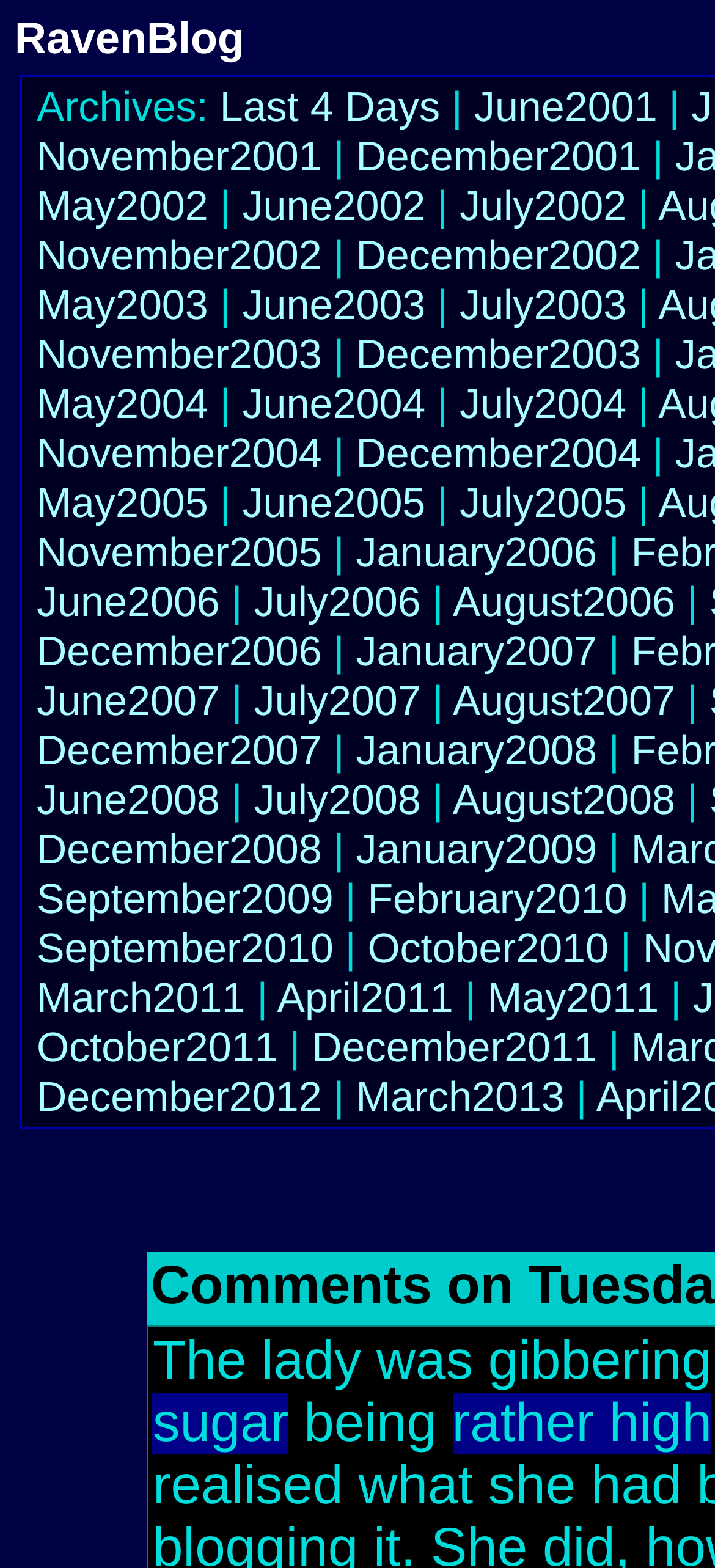What is the text of the last element on the webpage?
Please give a detailed and elaborate explanation in response to the question.

I looked at the last element on the webpage and found that it is a generic element with the text 'Not quite dangerously, but I wouldn't let her drive that way.'